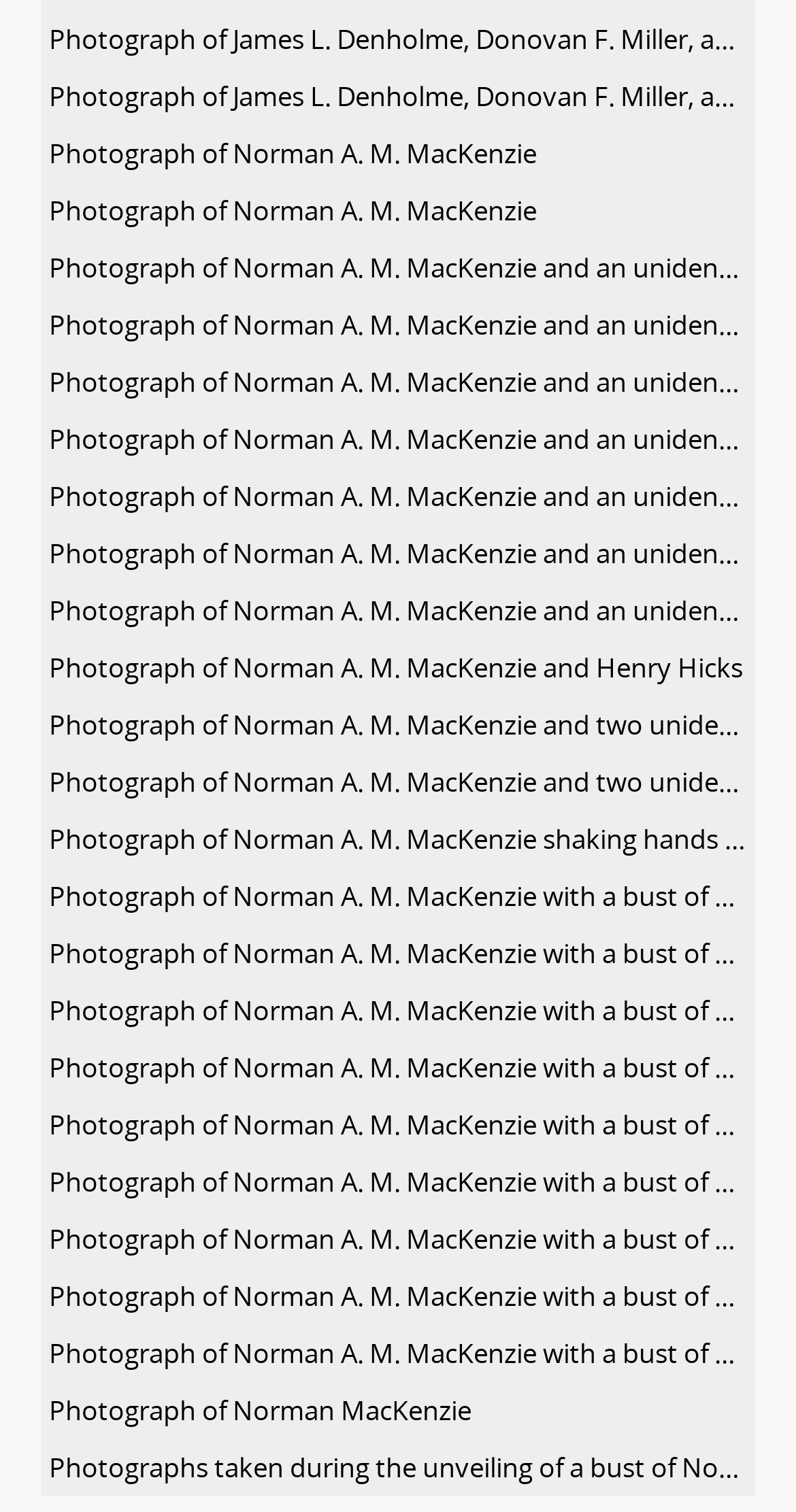Identify the bounding box coordinates for the element you need to click to achieve the following task: "View photograph of James L. Denholme, Donovan F. Miller, and Norman A. M. MacKenzie unveiling a bust". Provide the bounding box coordinates as four float numbers between 0 and 1, in the form [left, top, right, bottom].

[0.051, 0.007, 0.949, 0.045]